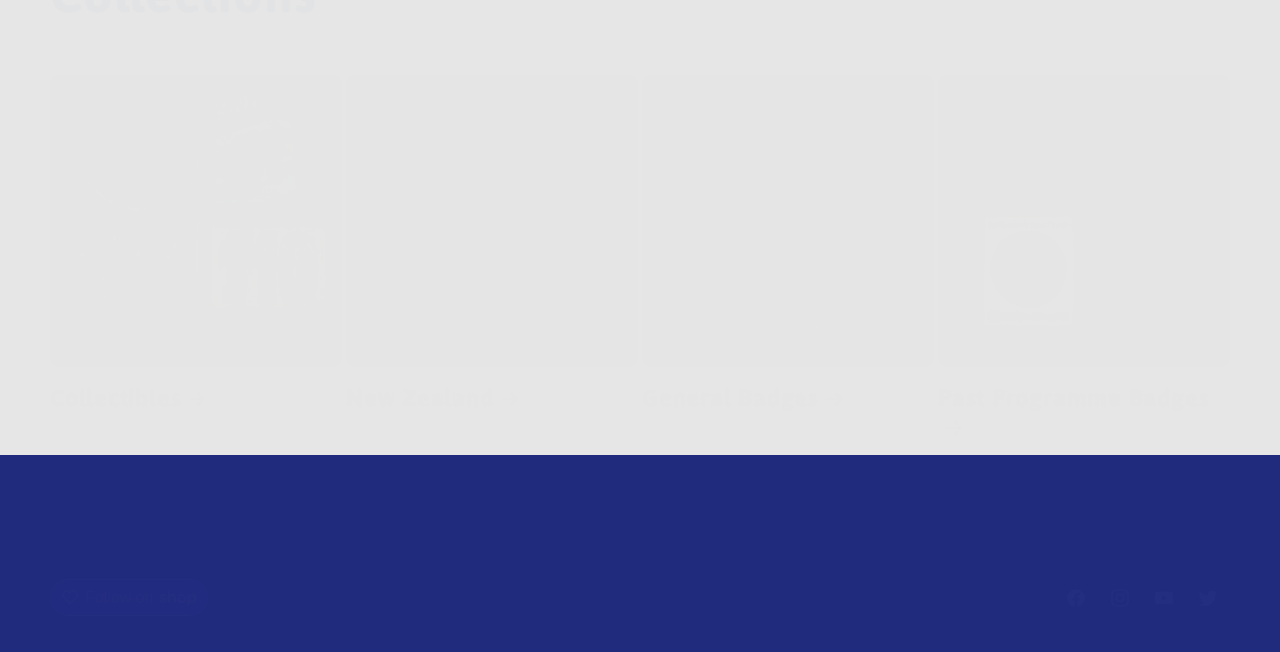Identify the bounding box coordinates of the region I need to click to complete this instruction: "Visit Facebook".

[0.823, 0.883, 0.858, 0.95]